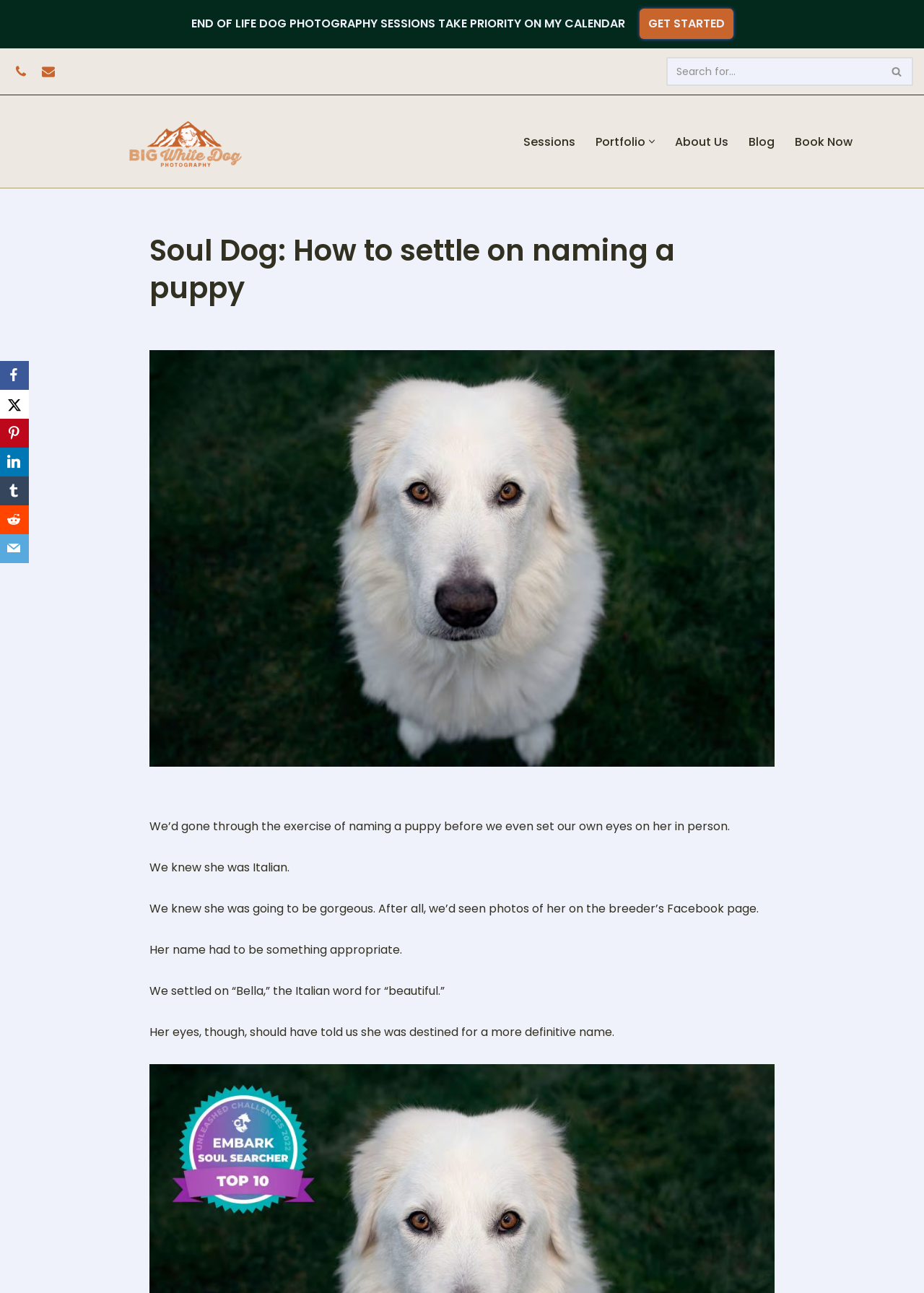Give the bounding box coordinates for this UI element: "Tumblr". The coordinates should be four float numbers between 0 and 1, arranged as [left, top, right, bottom].

[0.0, 0.369, 0.031, 0.391]